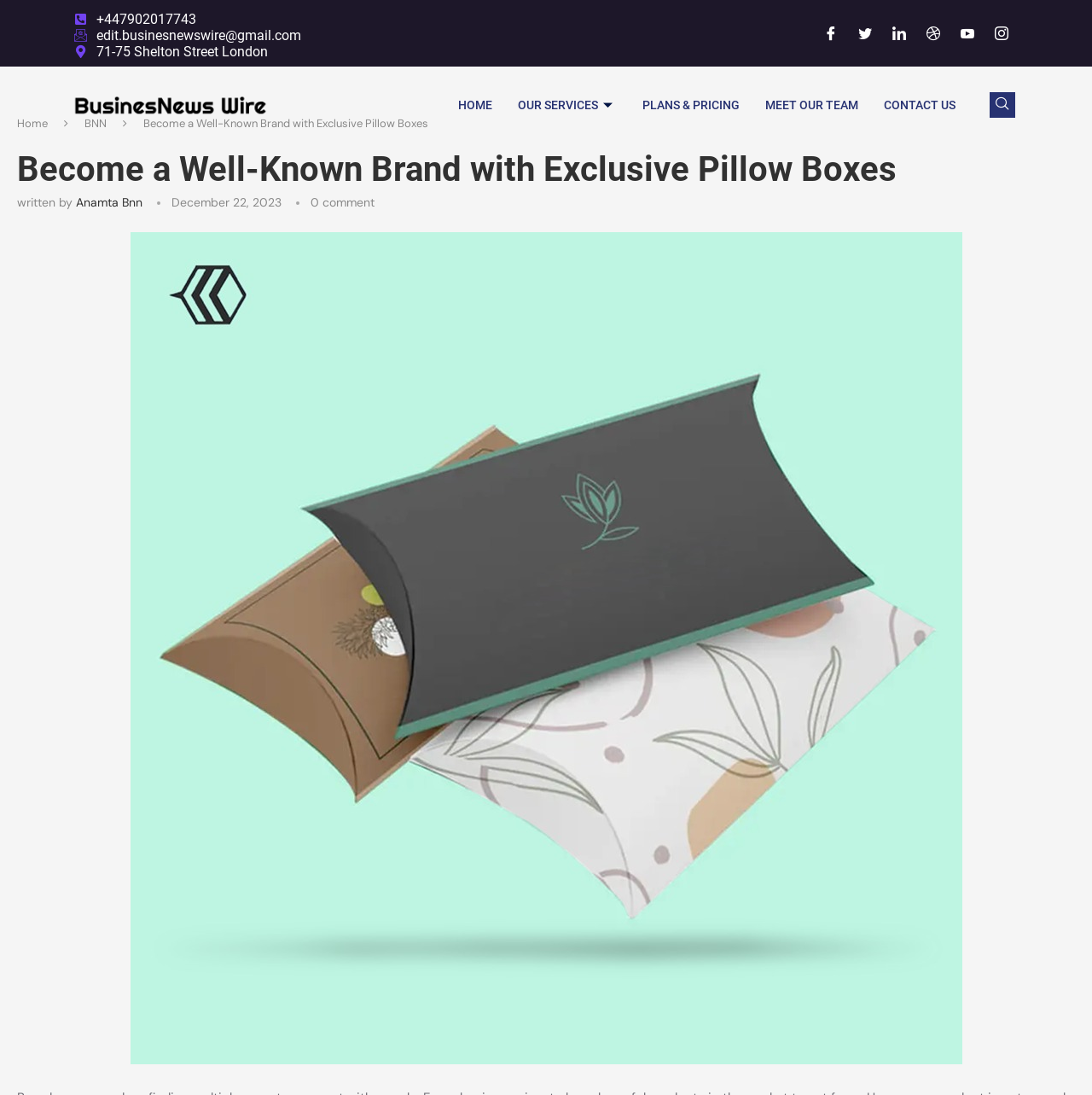Identify the bounding box coordinates of the clickable region necessary to fulfill the following instruction: "Click the navsearch-button". The bounding box coordinates should be four float numbers between 0 and 1, i.e., [left, top, right, bottom].

[0.906, 0.084, 0.93, 0.108]